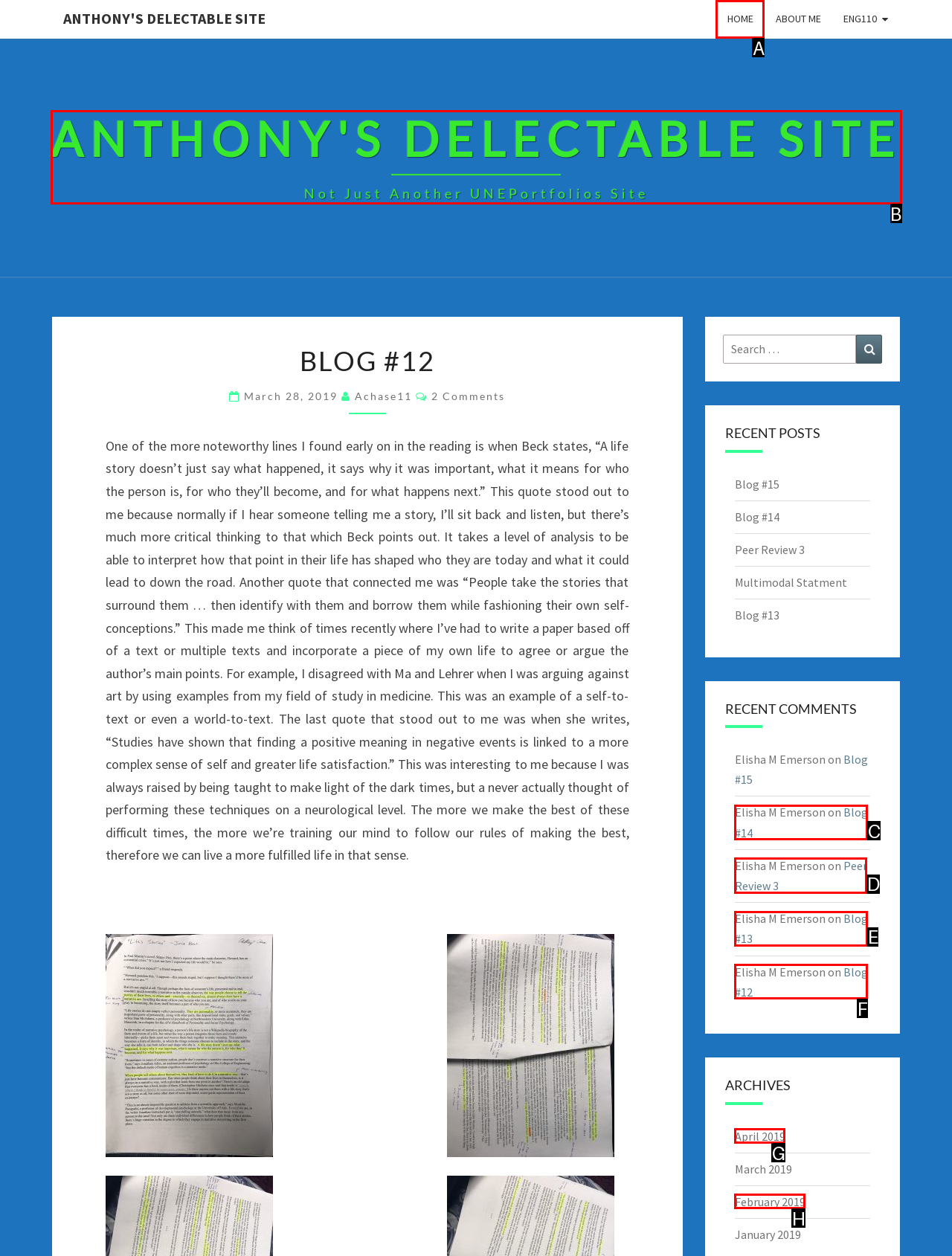Identify the letter that best matches this UI element description: April 2019
Answer with the letter from the given options.

G